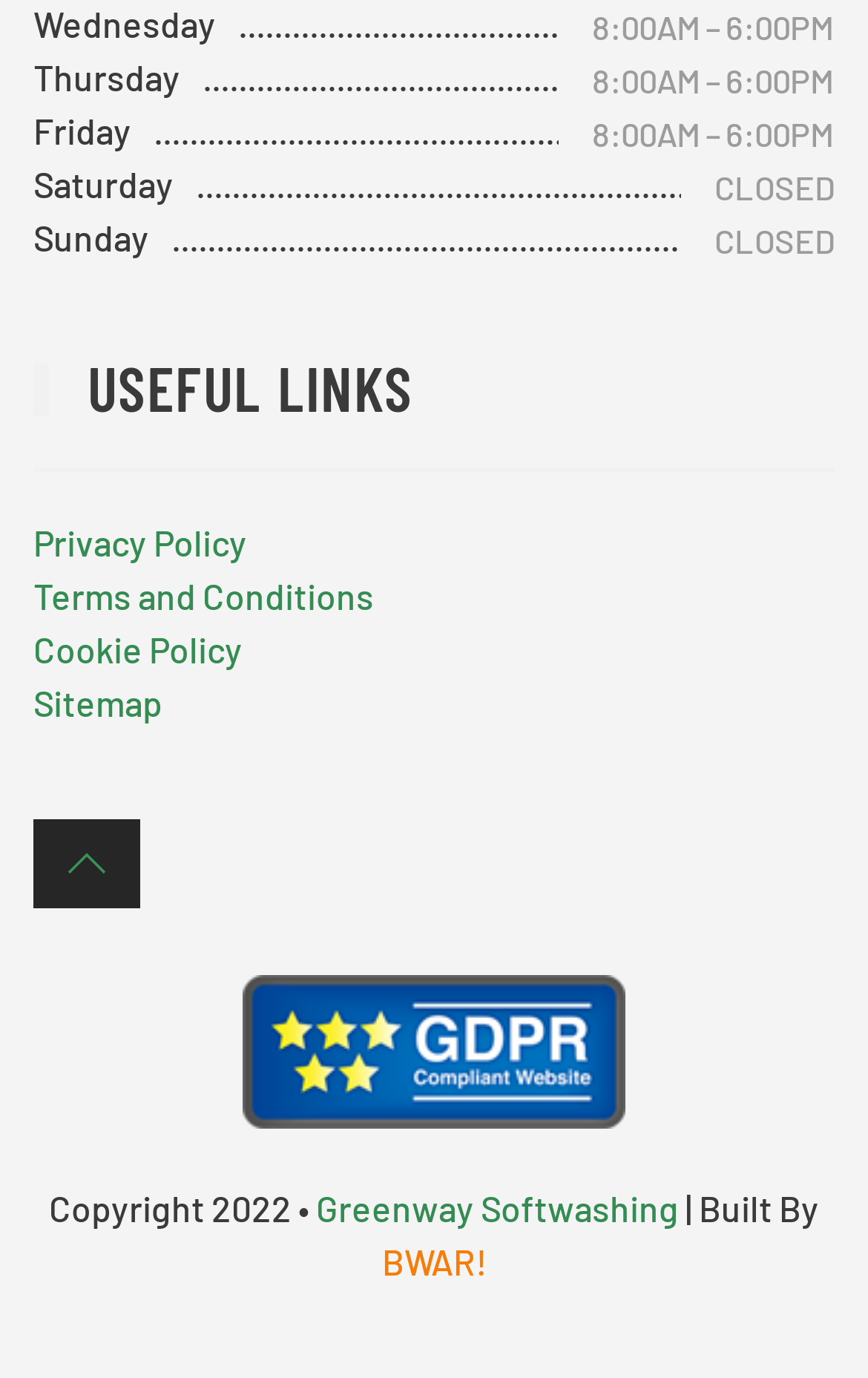Respond to the question below with a single word or phrase:
What is the copyright year mentioned at the bottom of the page?

2022